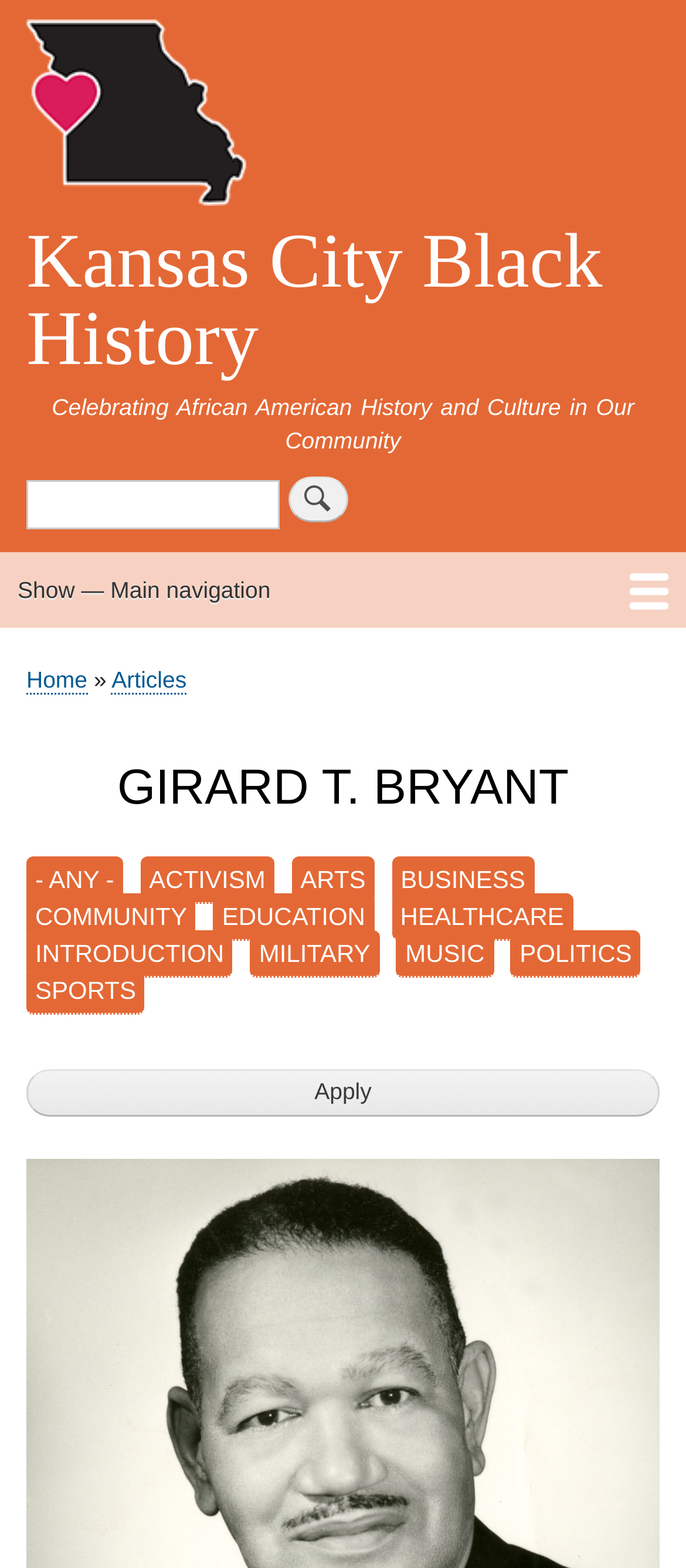Identify the bounding box coordinates for the UI element described as: "Kansas City Black History". The coordinates should be provided as four floats between 0 and 1: [left, top, right, bottom].

[0.038, 0.139, 0.878, 0.243]